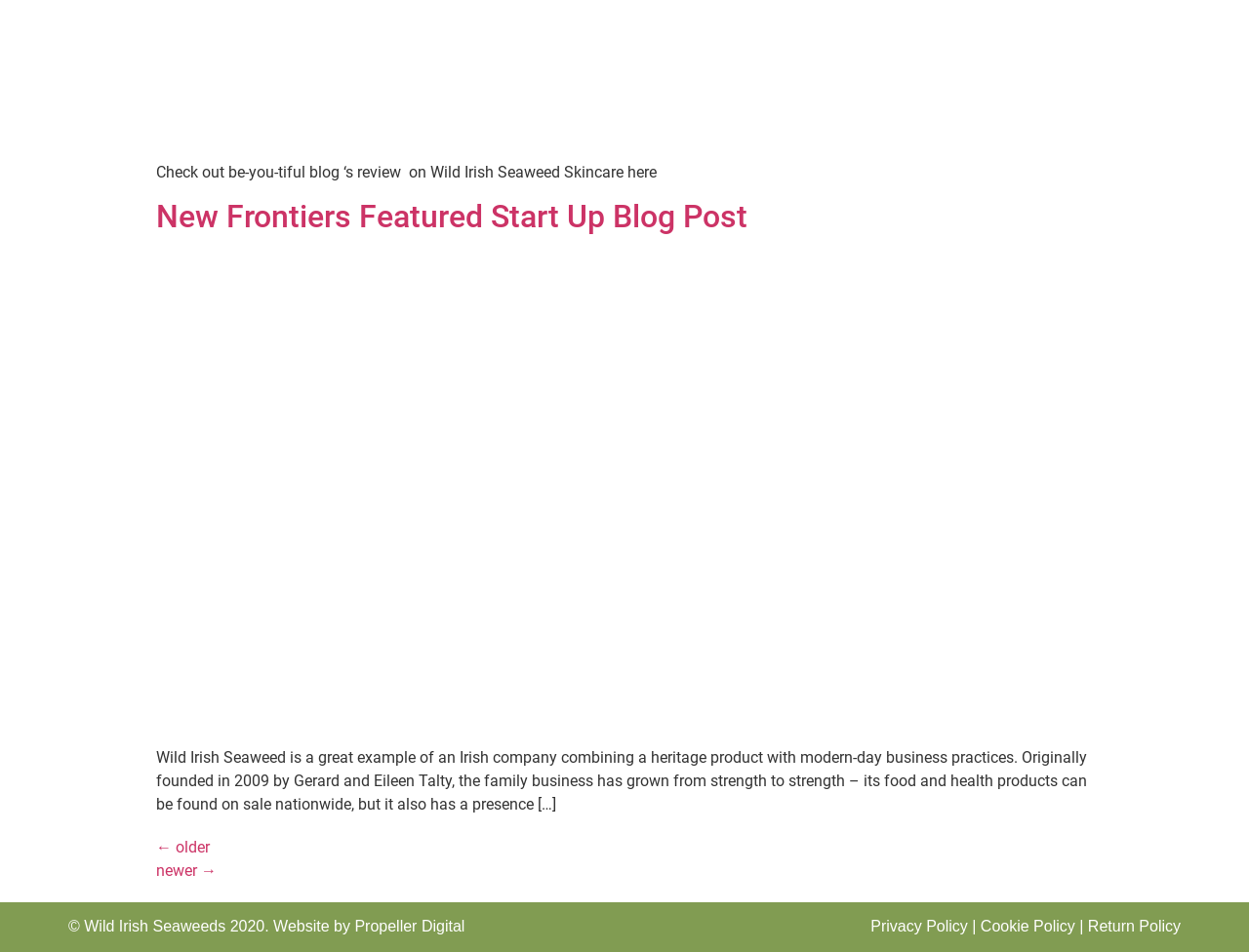Give a one-word or short phrase answer to the question: 
What is the name of the company featured in the blog post?

Wild Irish Seaweed